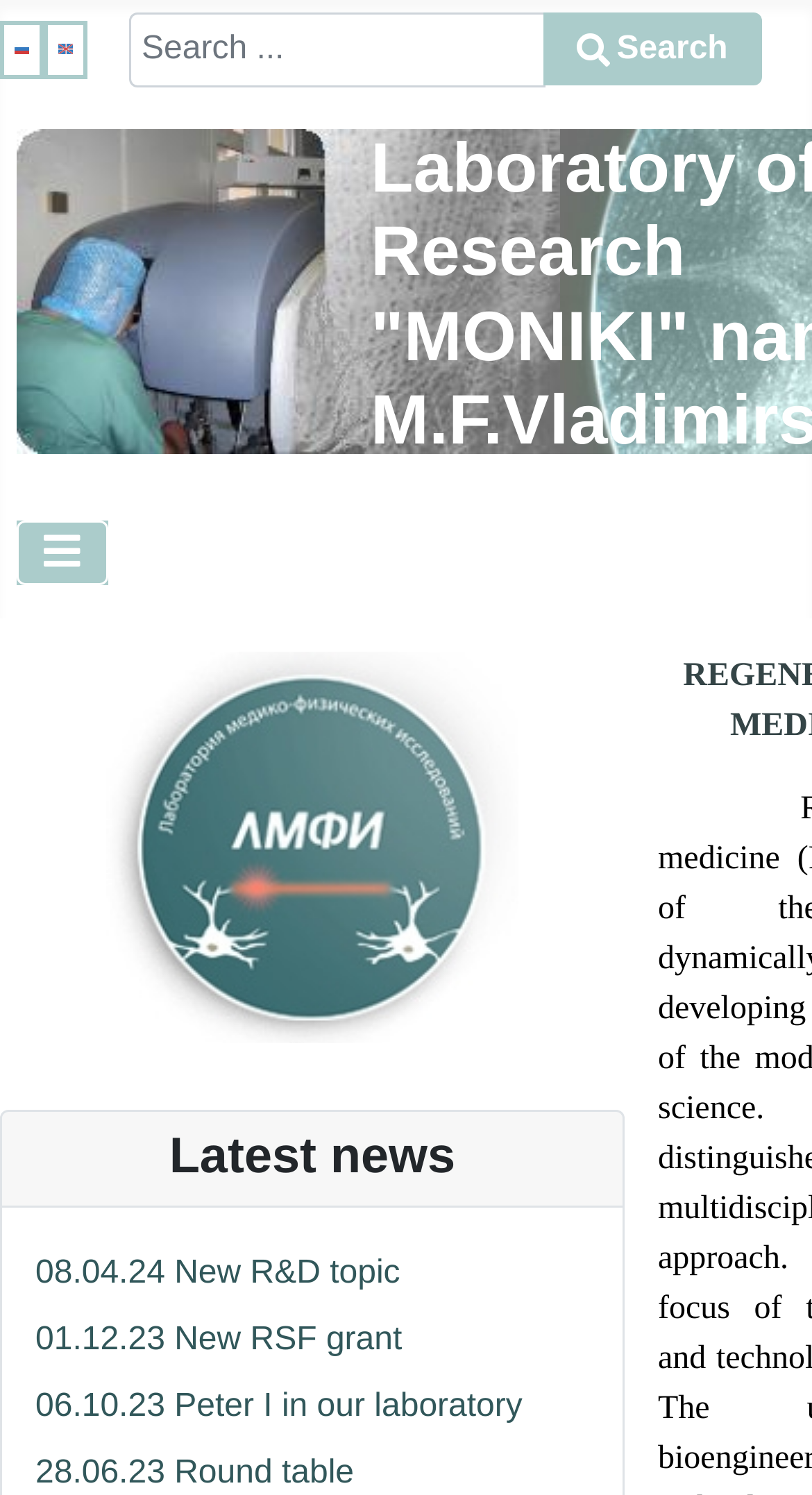Provide the bounding box coordinates in the format (top-left x, top-left y, bottom-right x, bottom-right y). All values are floating point numbers between 0 and 1. Determine the bounding box coordinate of the UI element described as: Search

[0.669, 0.008, 0.937, 0.057]